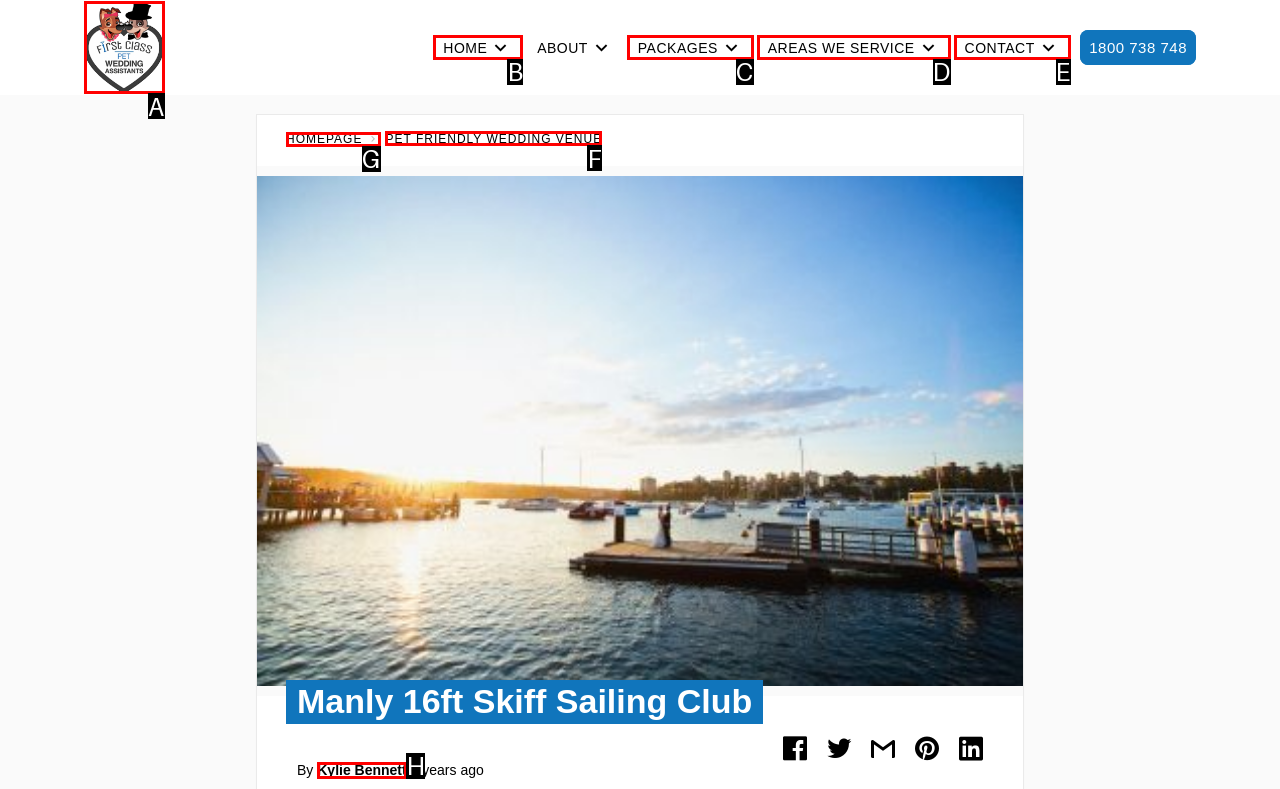Determine the HTML element to click for the instruction: Visit the 'PET FRIENDLY WEDDING VENUE' page.
Answer with the letter corresponding to the correct choice from the provided options.

F